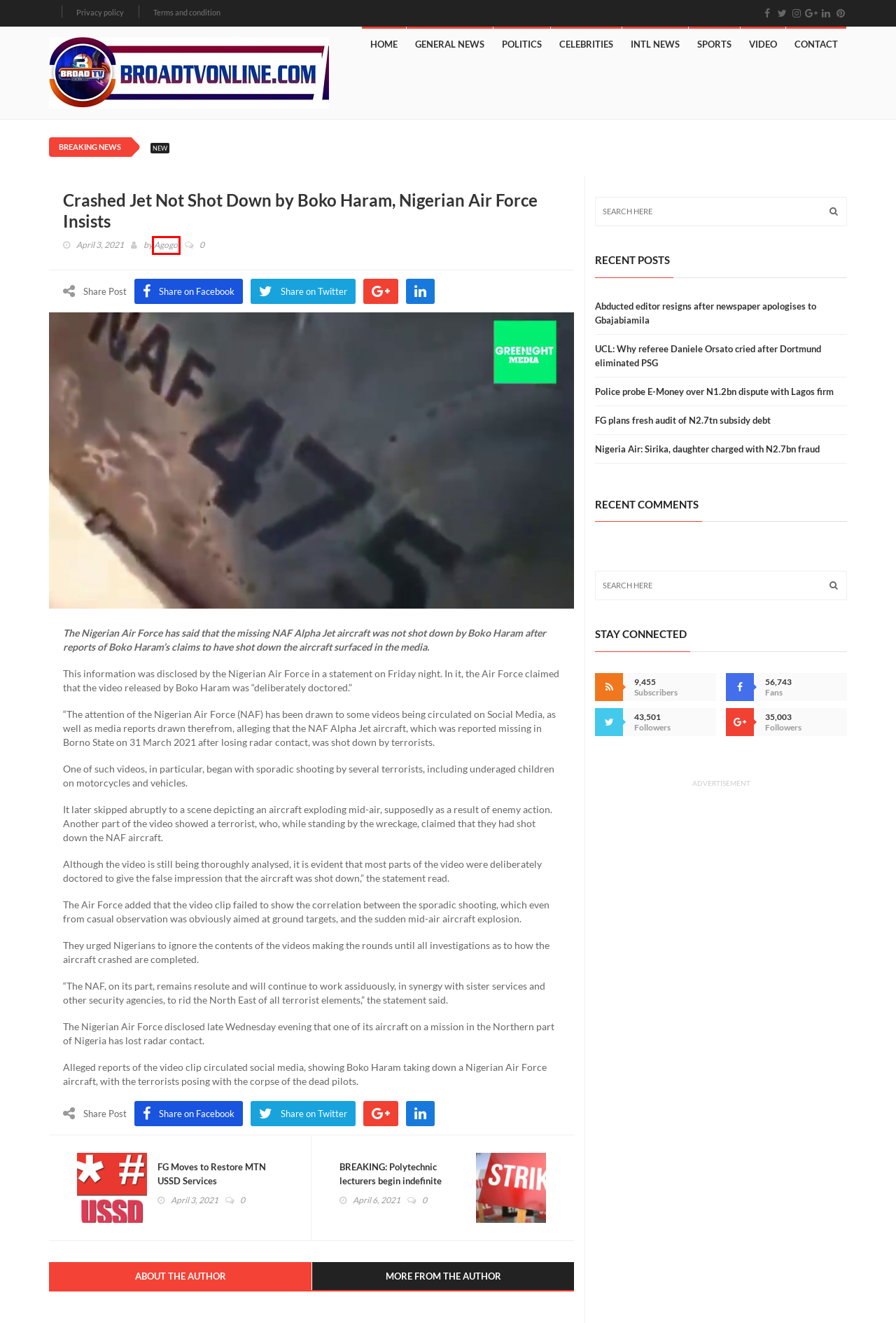Please examine the screenshot provided, which contains a red bounding box around a UI element. Select the webpage description that most accurately describes the new page displayed after clicking the highlighted element. Here are the candidates:
A. Nigeria Air: Sirika, daughter charged with N2.7bn fraud – Broad TV Online
B. Contact – Broad TV Online
C. Privacy policy – Broad TV Online
D. FG plans fresh audit of N2.7tn subsidy debt – Broad TV Online
E. Intl News – Broad TV Online
F. BREAKING: Polytechnic lecturers begin indefinite strike – Broad TV Online
G. Abducted editor resigns after newspaper apologises to Gbajabiamila – Broad TV Online
H. Agogo – Broad TV Online

H